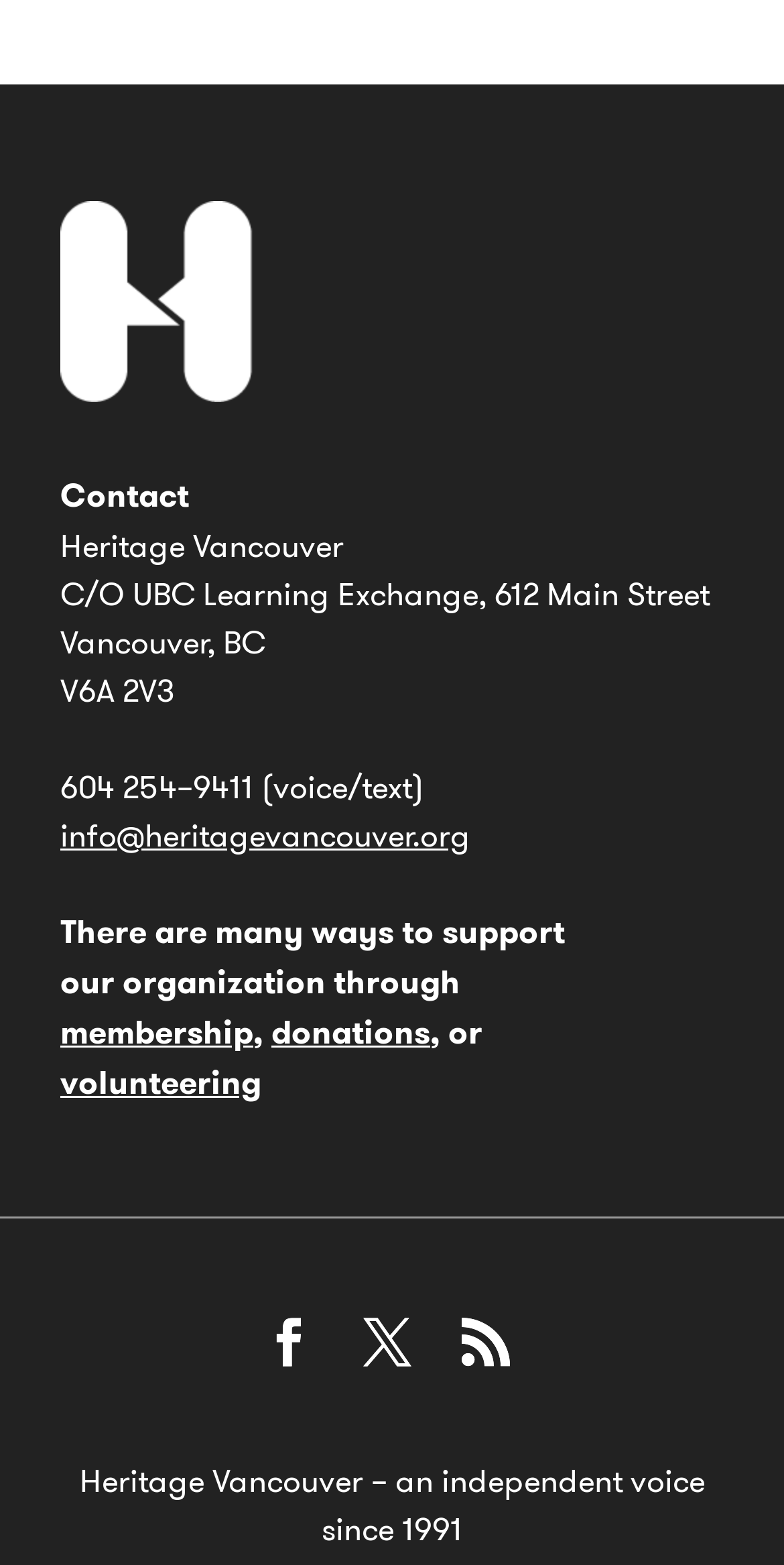What is the phone number?
Based on the image, give a one-word or short phrase answer.

604 254–9411